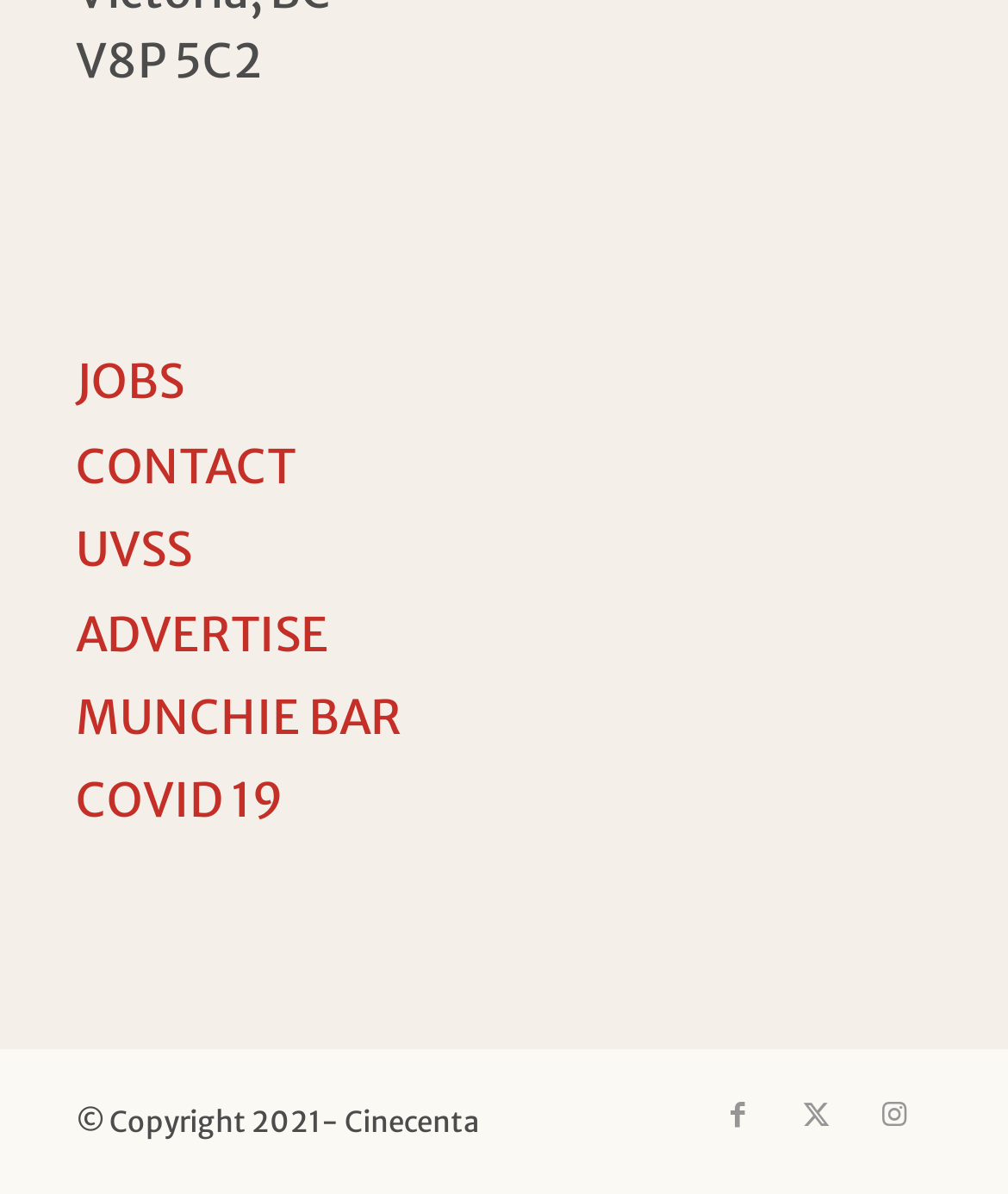Pinpoint the bounding box coordinates of the clickable area necessary to execute the following instruction: "Go to UVSS". The coordinates should be given as four float numbers between 0 and 1, namely [left, top, right, bottom].

[0.075, 0.427, 0.925, 0.497]